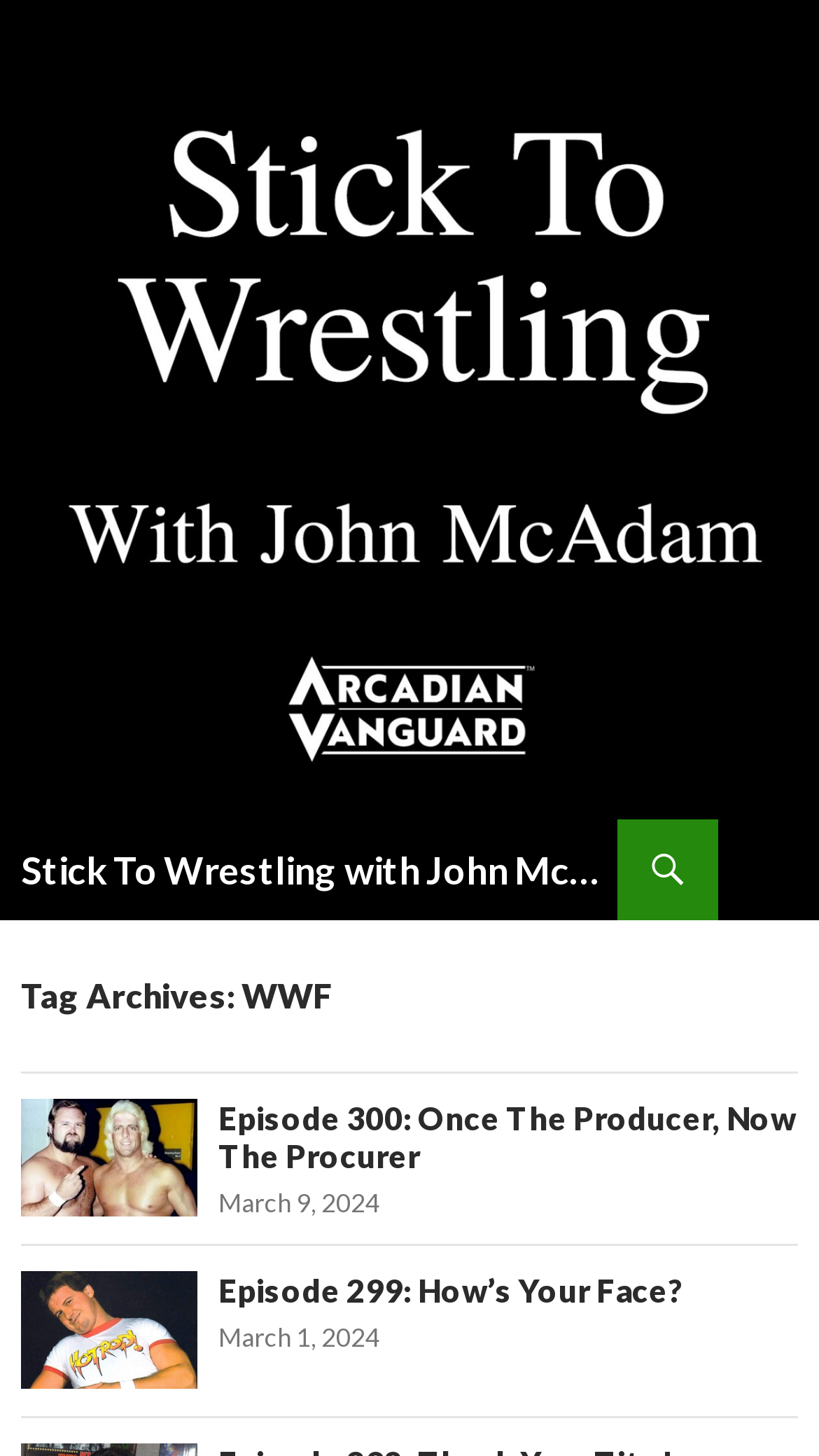What is the title of the first episode?
Give a detailed response to the question by analyzing the screenshot.

I looked at the first 'article' element, which contains a 'heading' element with the text 'Episode 300: Once The Producer, Now The Procurer'. This suggests that the title of the first episode is this.